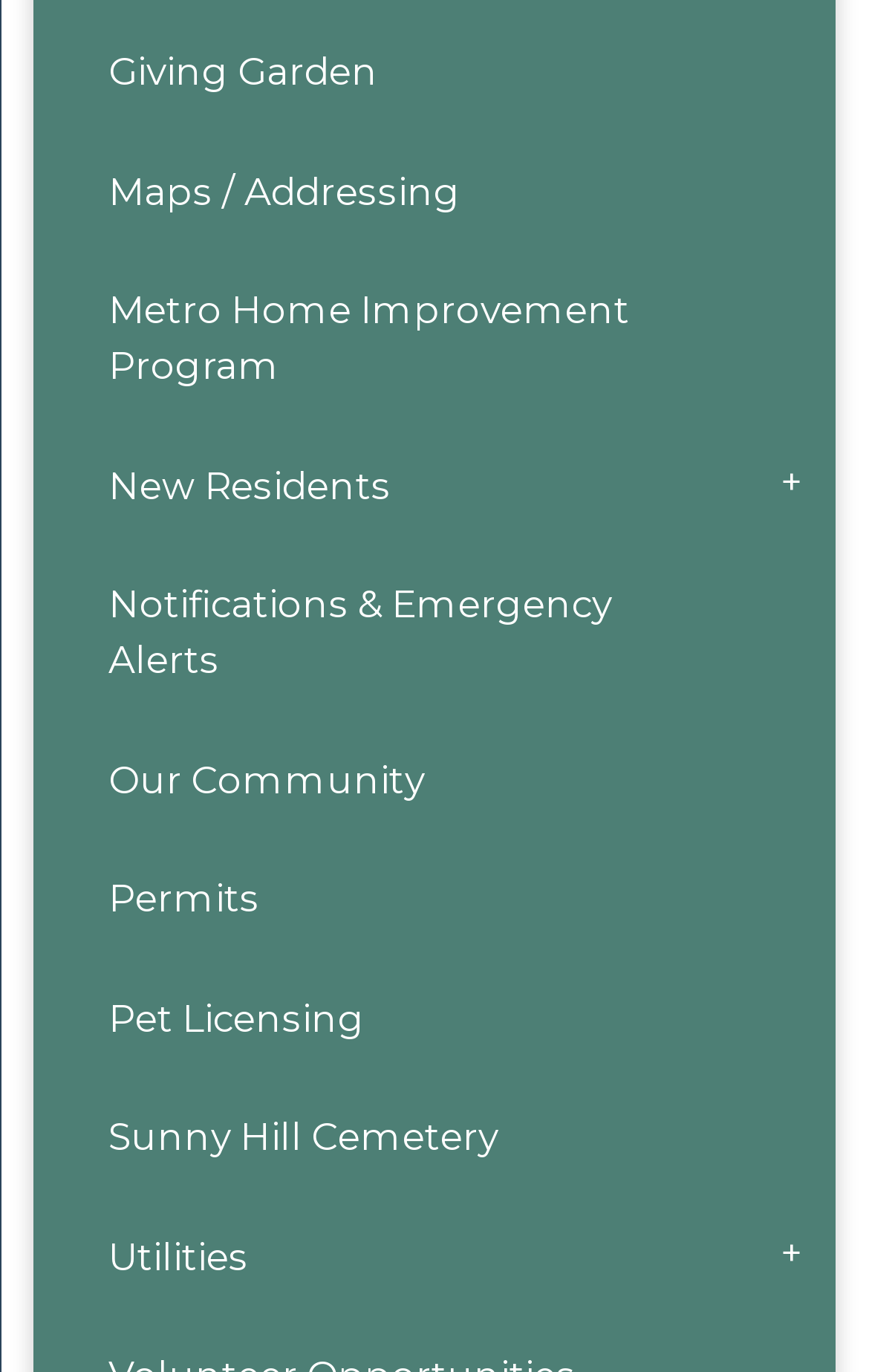What is the first menu item?
Using the screenshot, give a one-word or short phrase answer.

Giving Garden